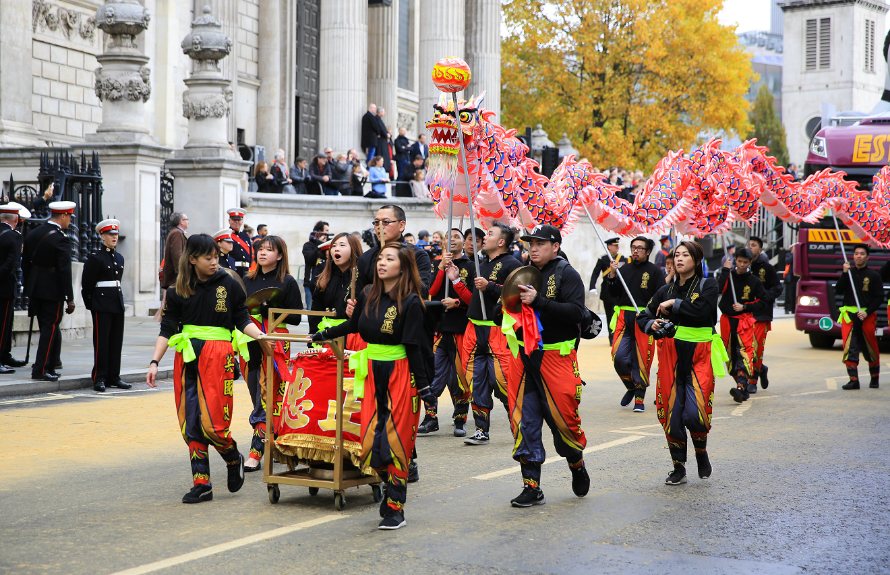What is the purpose of the decorative cart?
Based on the image, give a concise answer in the form of a single word or short phrase.

Unknown